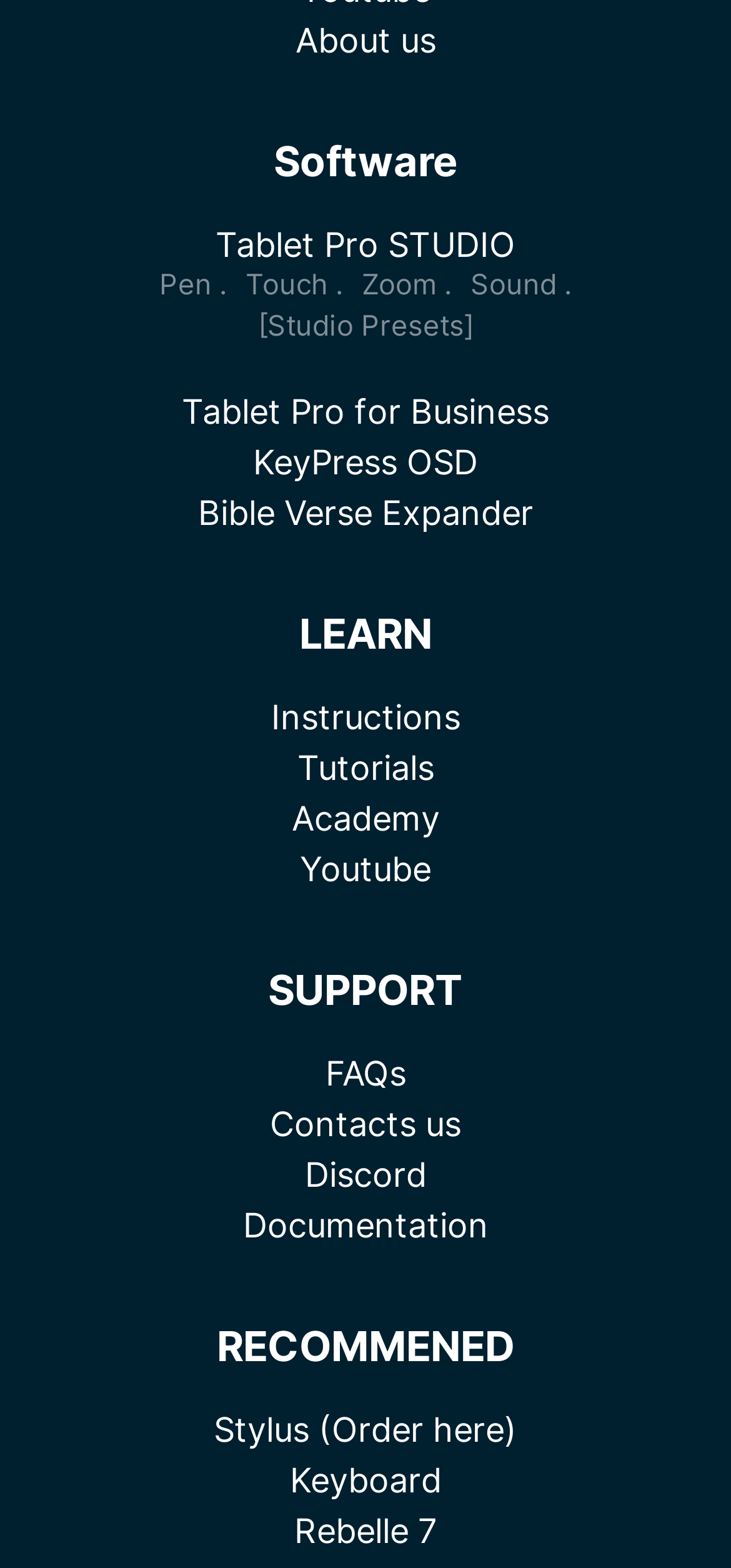Provide a single word or phrase answer to the question: 
What is the first link under the 'LEARN' heading?

Instructions